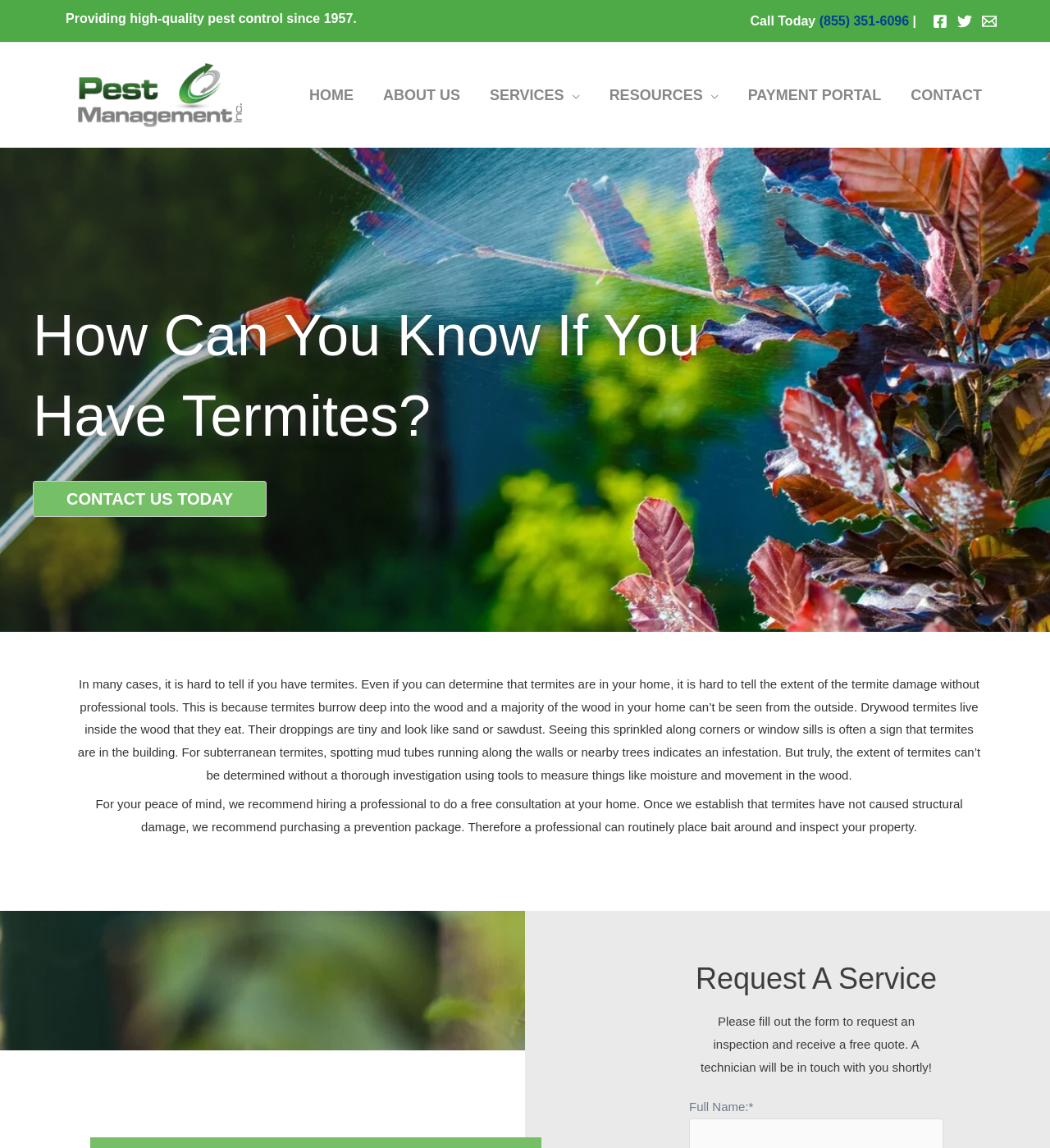What type of pest is being discussed on this webpage?
Answer the question with as much detail as possible.

I determined this by reading the heading 'How Can You Know If You Have Termites?' and the subsequent text, which discusses the signs of termite infestation and the importance of hiring a professional to inspect for termites.